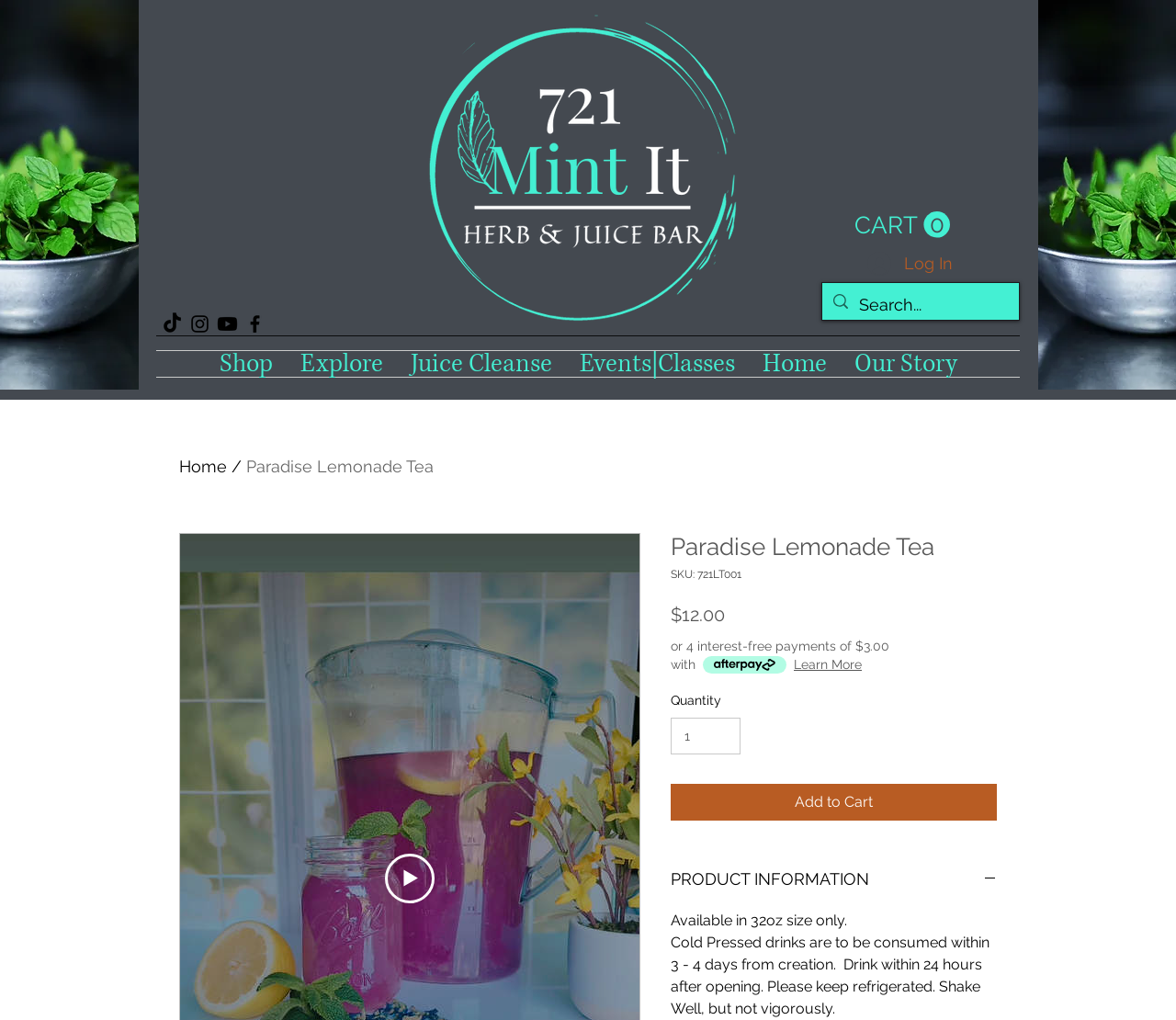What is the recommended storage instruction for the product?
Kindly offer a detailed explanation using the data available in the image.

I found the answer by looking at the static text element with the text 'Please keep refrigerated.' which is located near the product information section, indicating that the product should be stored in the refrigerator.